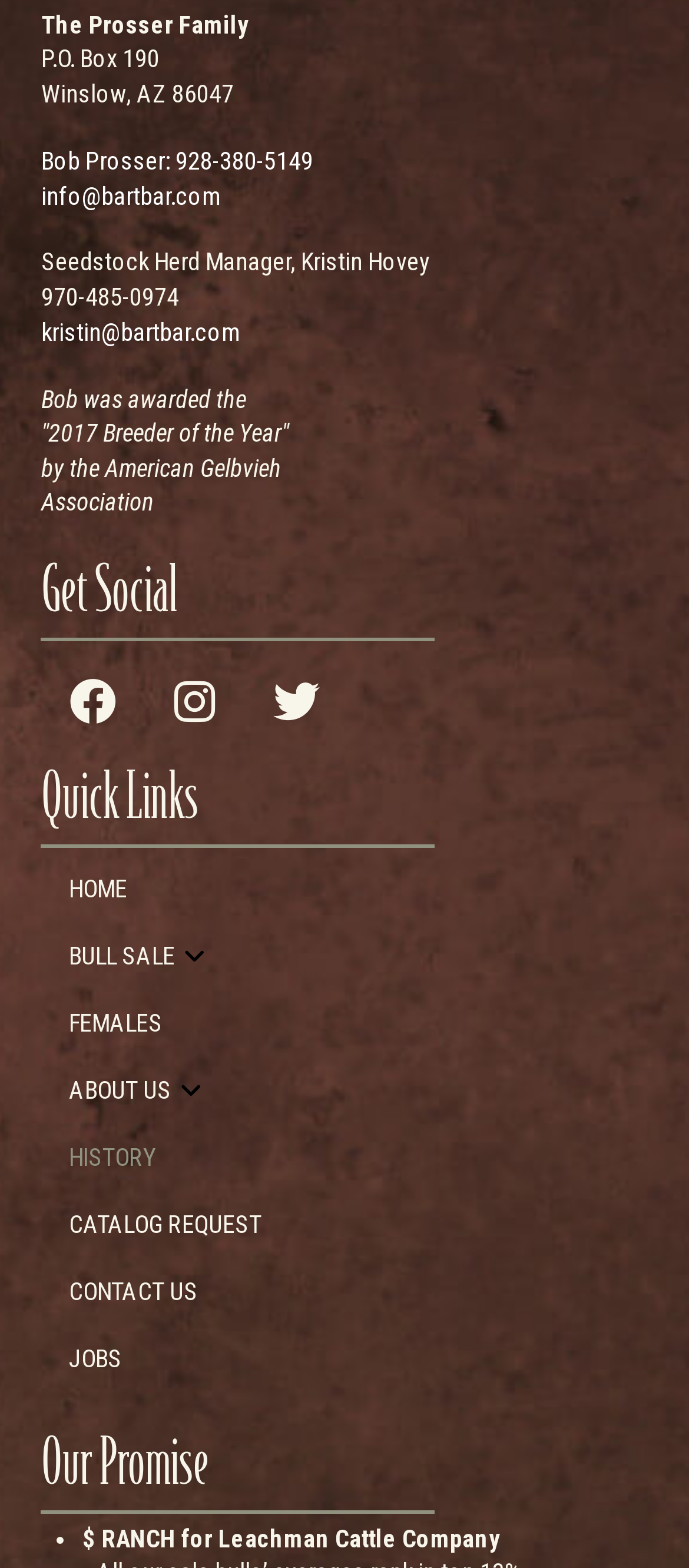Please find the bounding box coordinates of the element that you should click to achieve the following instruction: "go to the page about tamsulosin hcl 0.4 mg for kidney stones". The coordinates should be presented as four float numbers between 0 and 1: [left, top, right, bottom].

None